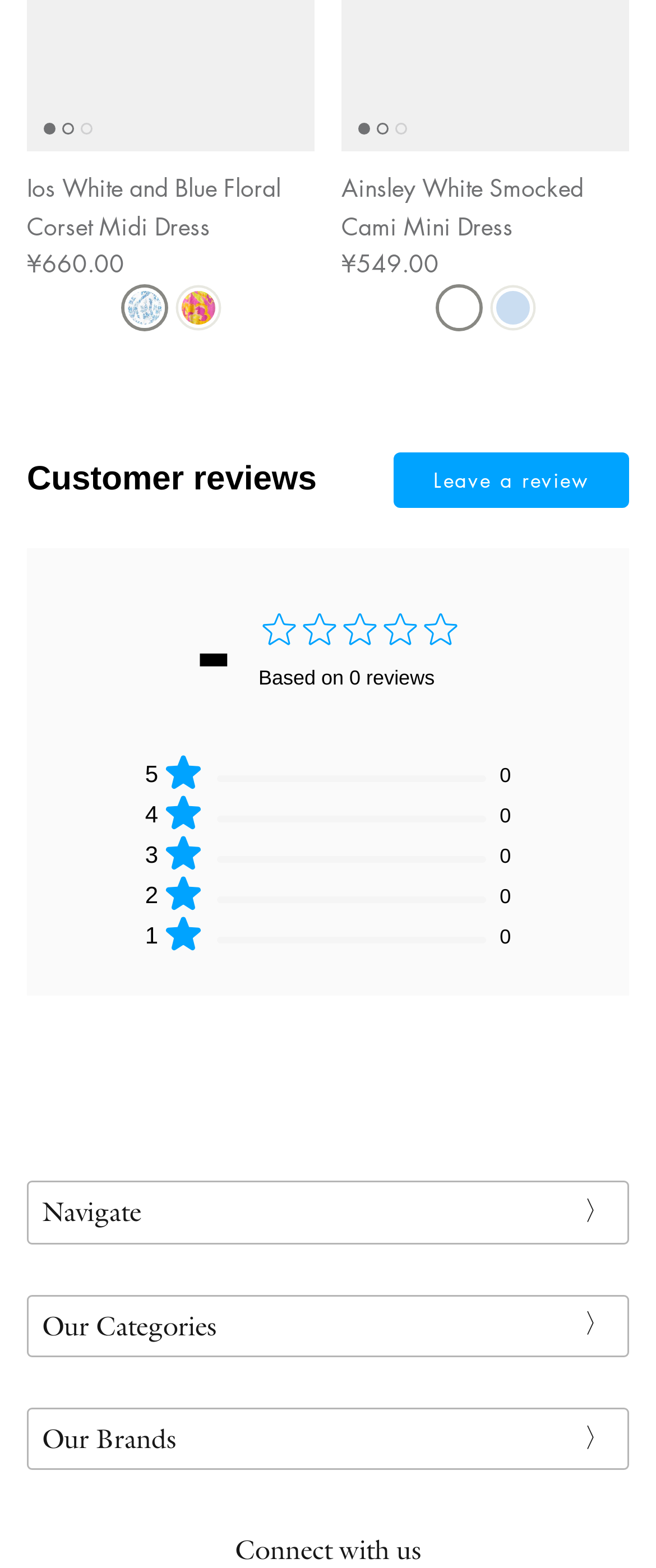How many navigation sections are there on this page?
Kindly give a detailed and elaborate answer to the question.

I counted the number of navigation sections on the page, which are 'Secondary navigation' with 'Navigate 〉', 'Our Categories 〉', and 'Our Brands 〉', so there are 3 navigation sections on this page.